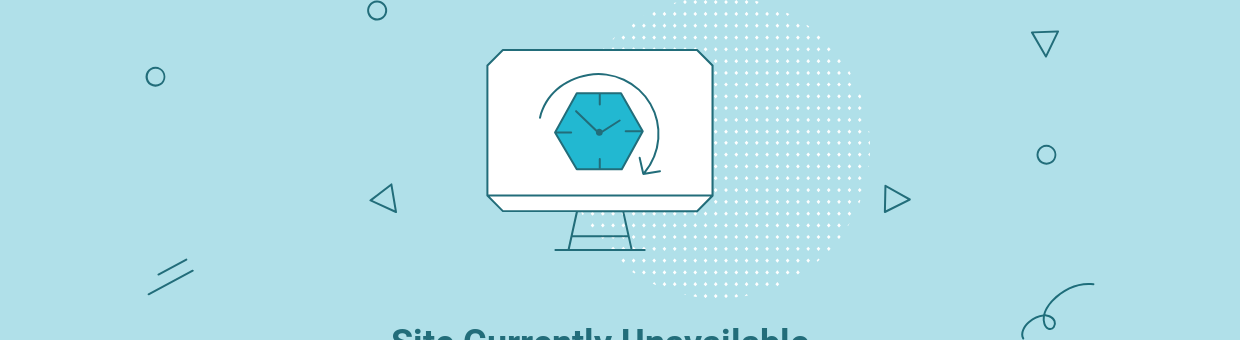Explain the contents of the image with as much detail as possible.

The image features a light blue background accented with various geometric shapes and patterns. At its center is a stylized illustration of a computer monitor displaying a hexagon with a circular arrow and clock hands, symbolizing ongoing processes or updates. Below the monitor, bold text reads "Site Currently Unavailable," indicating a temporary disruption in access. This visual design effectively conveys a sense of pause or waiting, aimed at informing users of the unavailability of the website while maintaining a modern and appealing aesthetic.